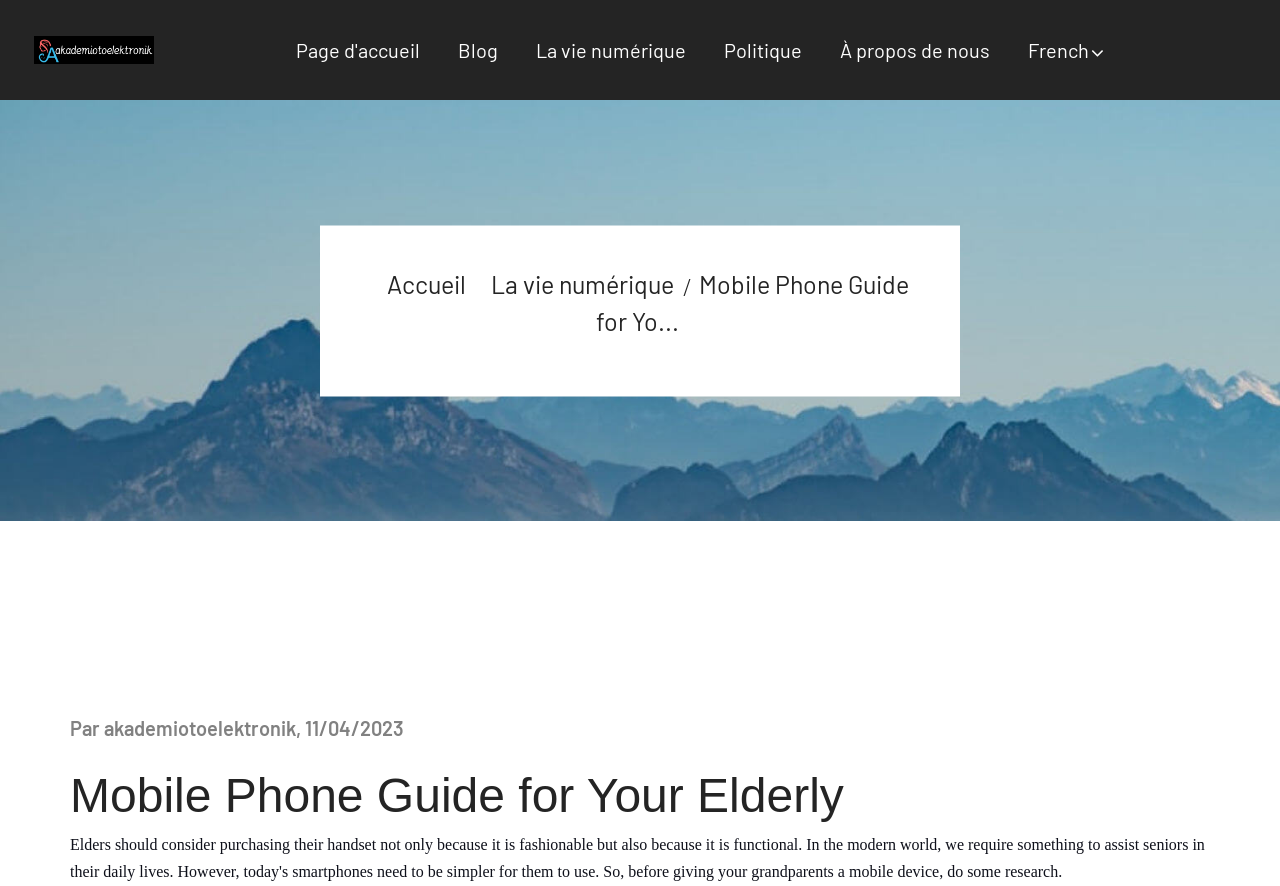Extract the main heading from the webpage content.

Mobile Phone Guide for Your Elderly